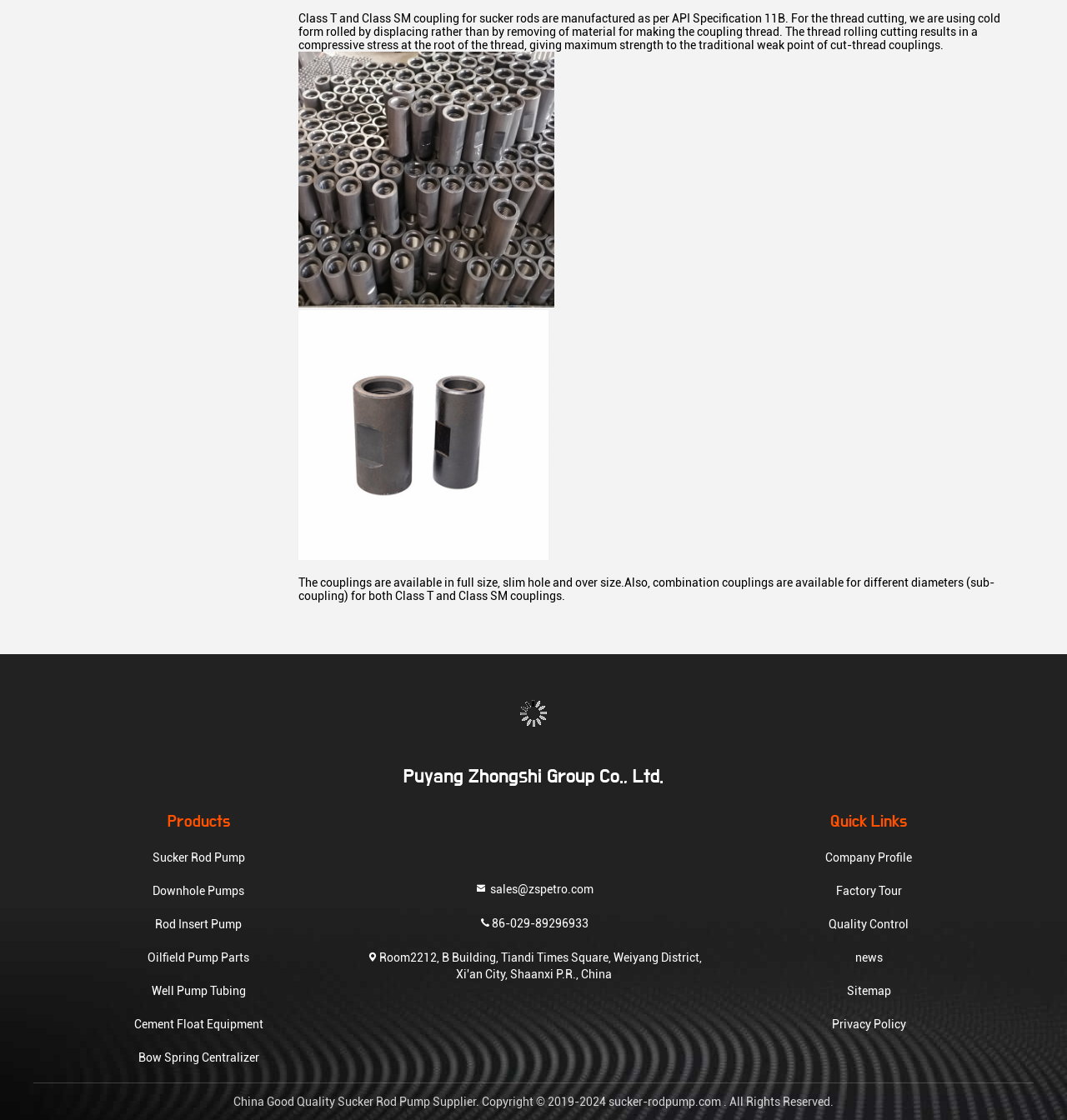Give a short answer using one word or phrase for the question:
What is the company name mentioned on the webpage?

Puyang Zhongshi Group Co., Ltd.